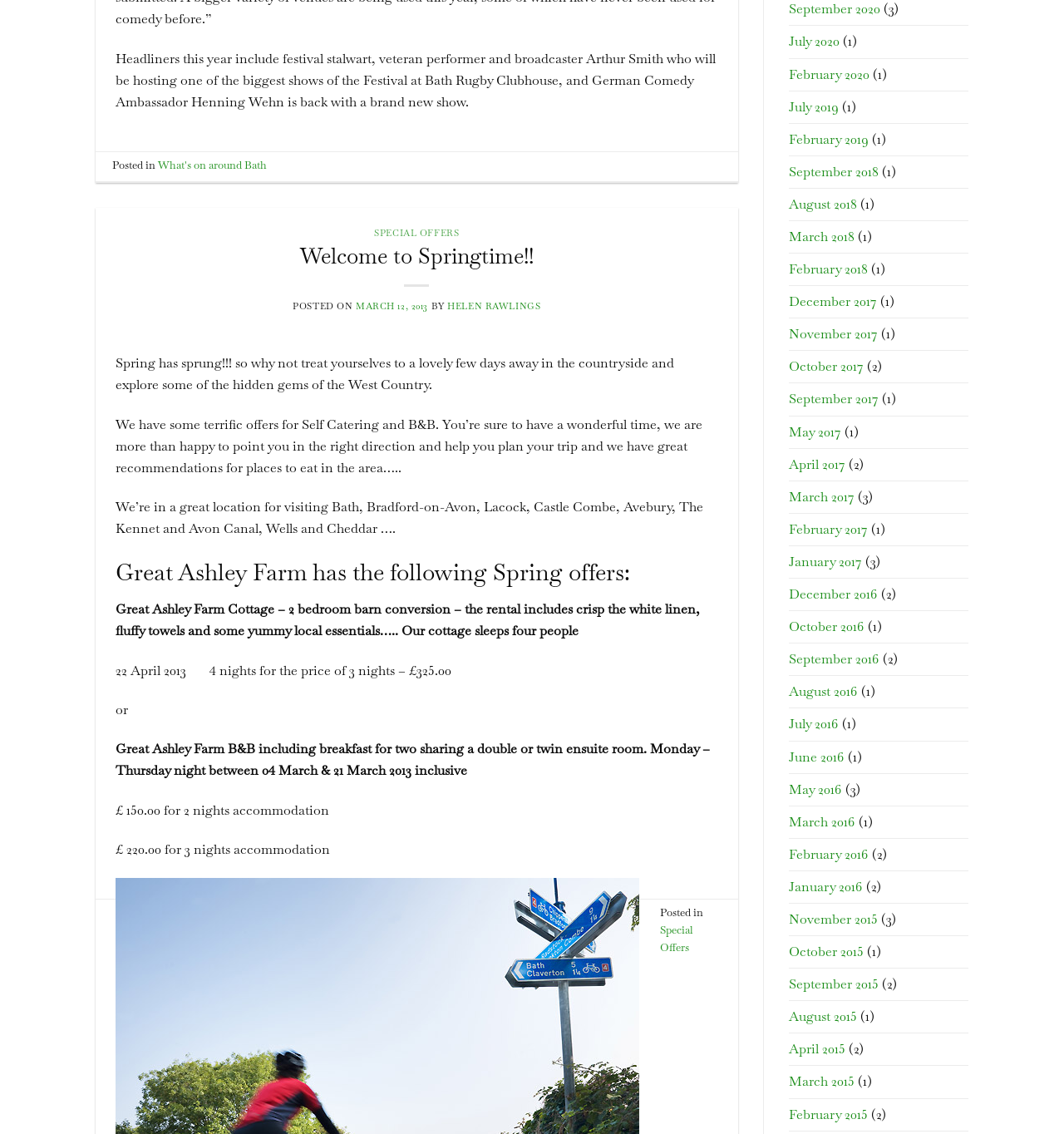Determine the bounding box coordinates of the target area to click to execute the following instruction: "View 'SPECIAL OFFERS'."

[0.352, 0.2, 0.431, 0.211]